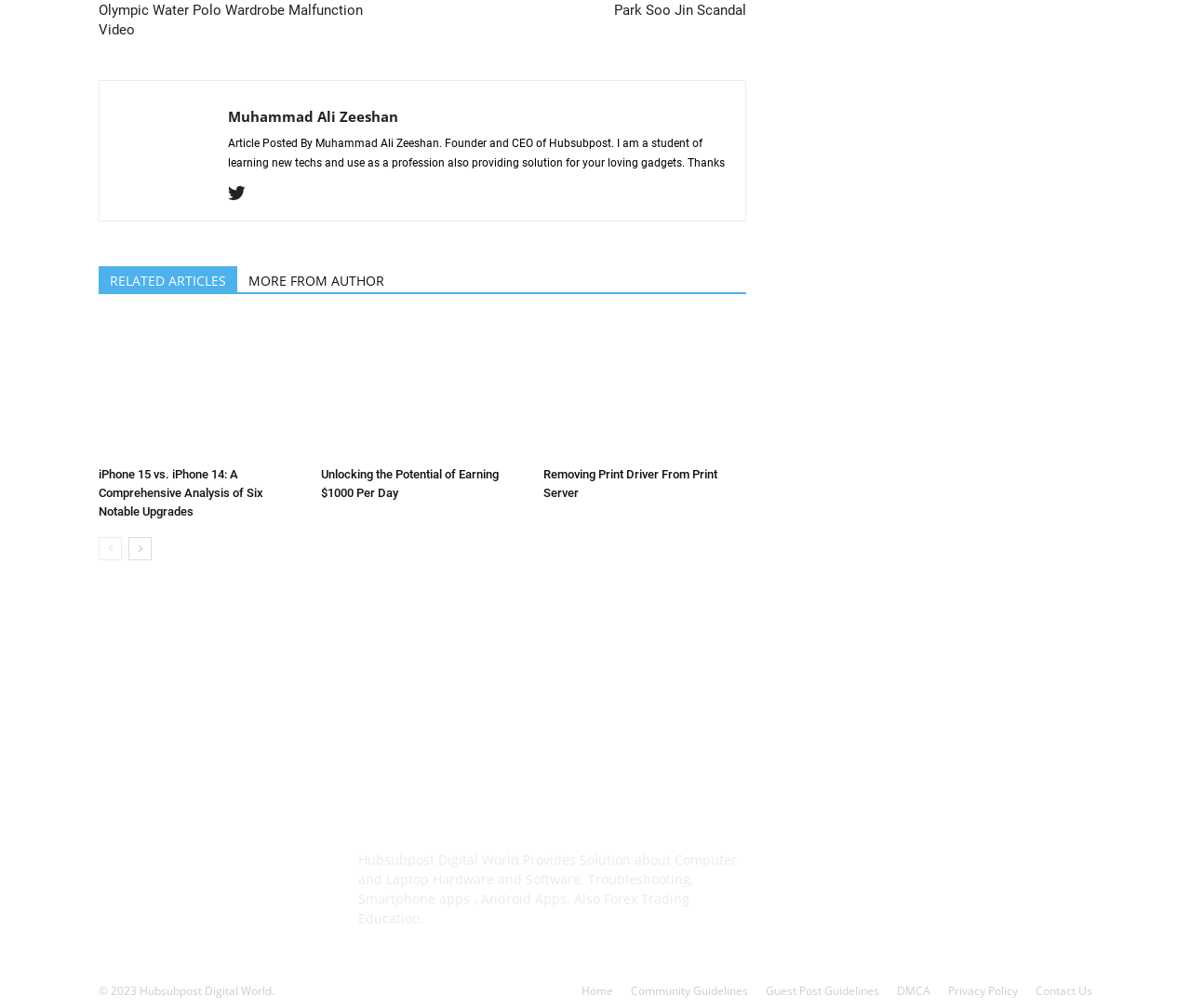Please find the bounding box coordinates of the element that you should click to achieve the following instruction: "contact the team". The coordinates should be presented as four float numbers between 0 and 1: [left, top, right, bottom].

None